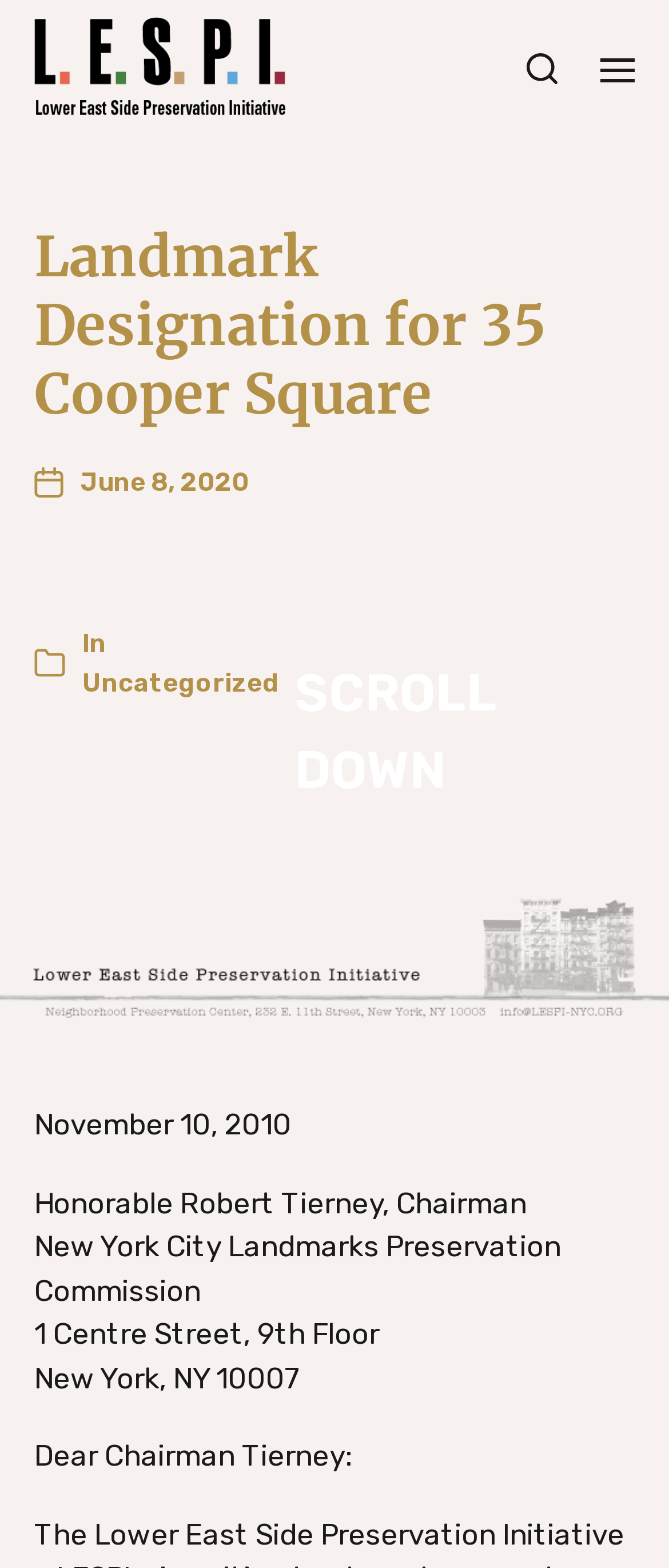Please reply with a single word or brief phrase to the question: 
What is the chairman's title mentioned in the text?

Honorable